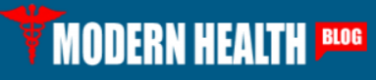What is the color of the text 'MODERN HEALTH'?
Refer to the screenshot and respond with a concise word or phrase.

white